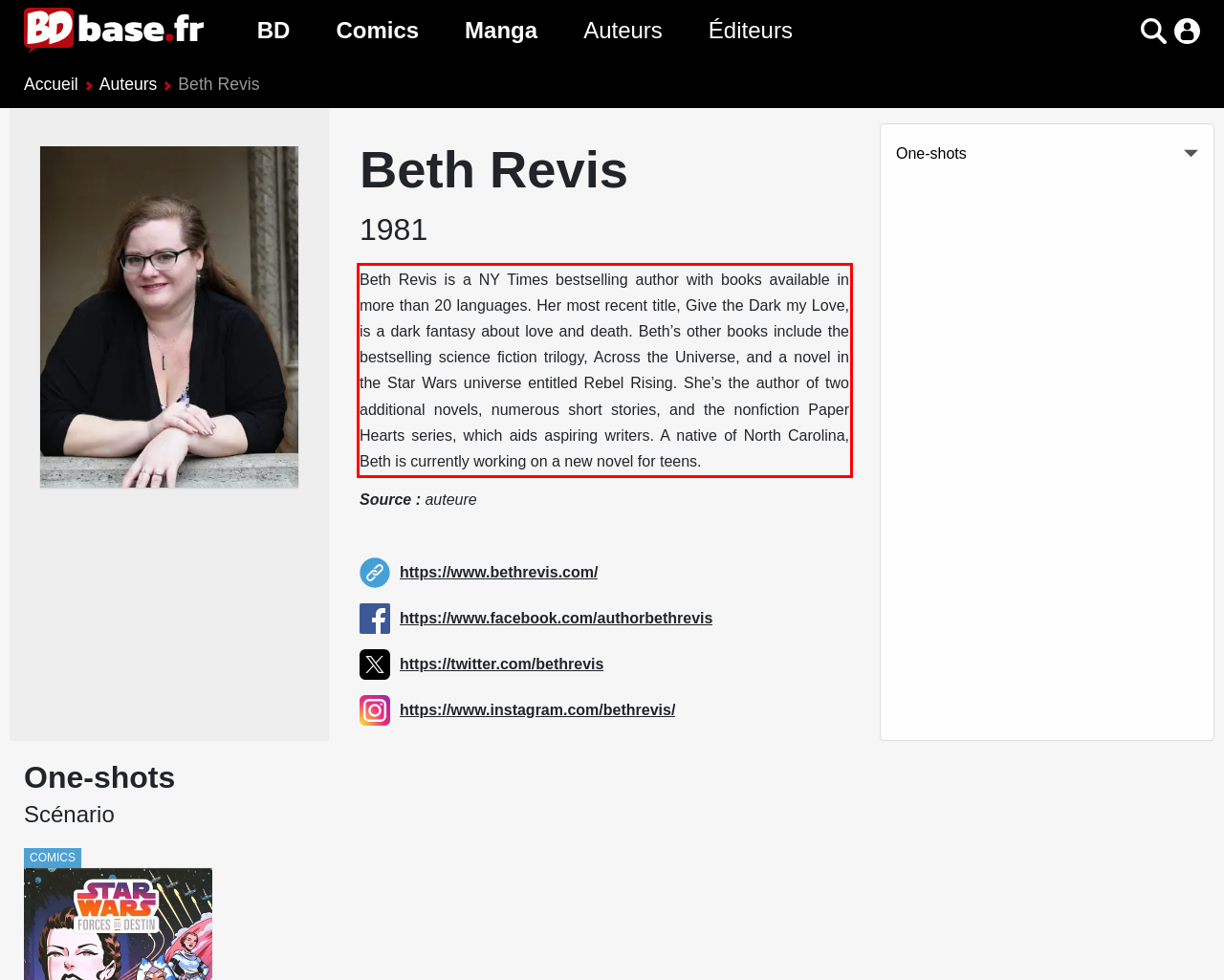You have a screenshot of a webpage, and there is a red bounding box around a UI element. Utilize OCR to extract the text within this red bounding box.

Beth Revis is a NY Times bestselling author with books available in more than 20 languages. Her most recent title, Give the Dark my Love, is a dark fantasy about love and death. Beth’s other books include the bestselling science fiction trilogy, Across the Universe, and a novel in the Star Wars universe entitled Rebel Rising. She’s the author of two additional novels, numerous short stories, and the nonfiction Paper Hearts series, which aids aspiring writers. A native of North Carolina, Beth is currently working on a new novel for teens.